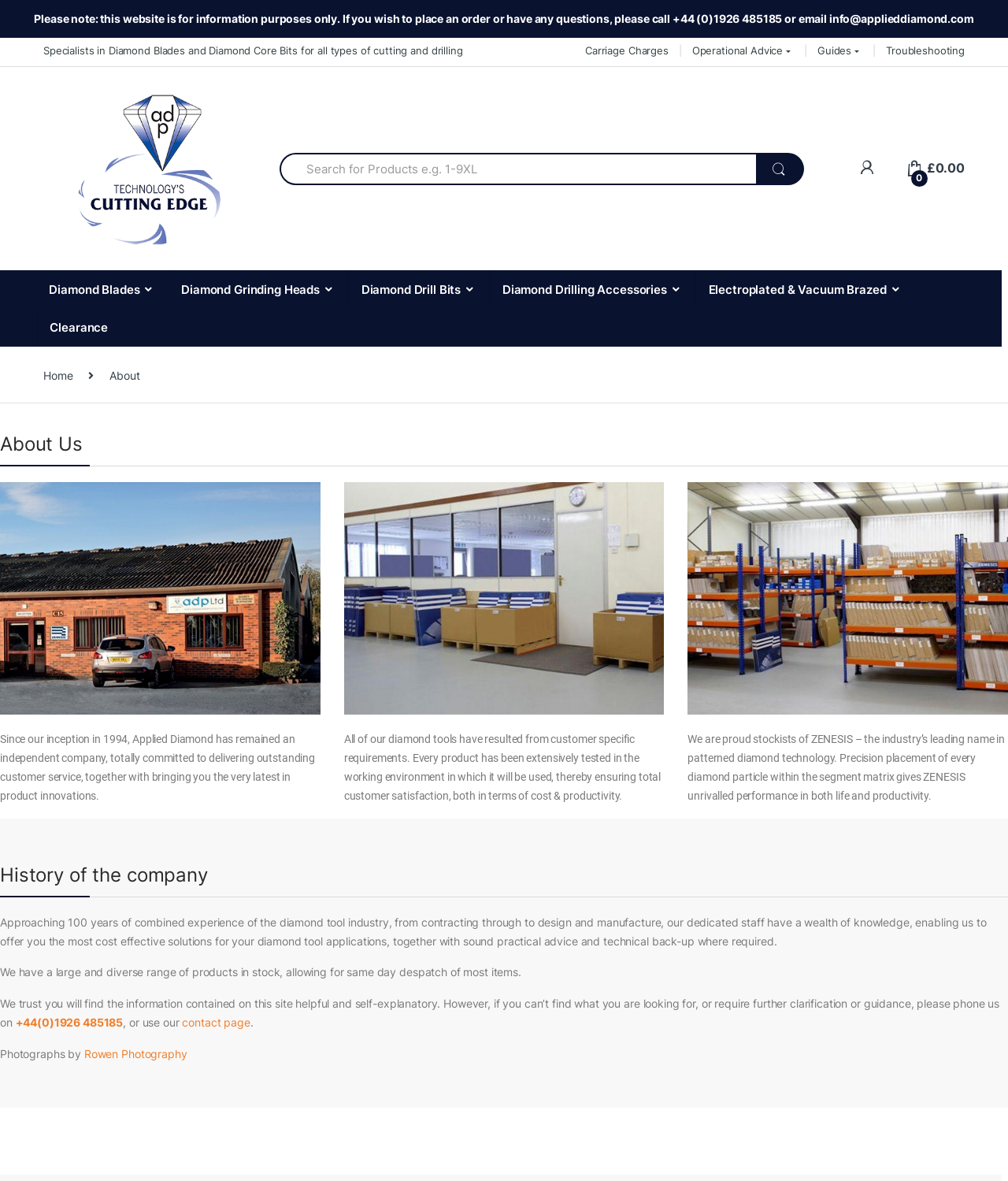Please determine the bounding box coordinates of the area that needs to be clicked to complete this task: 'Contact Applied Diamond'. The coordinates must be four float numbers between 0 and 1, formatted as [left, top, right, bottom].

[0.181, 0.86, 0.248, 0.872]